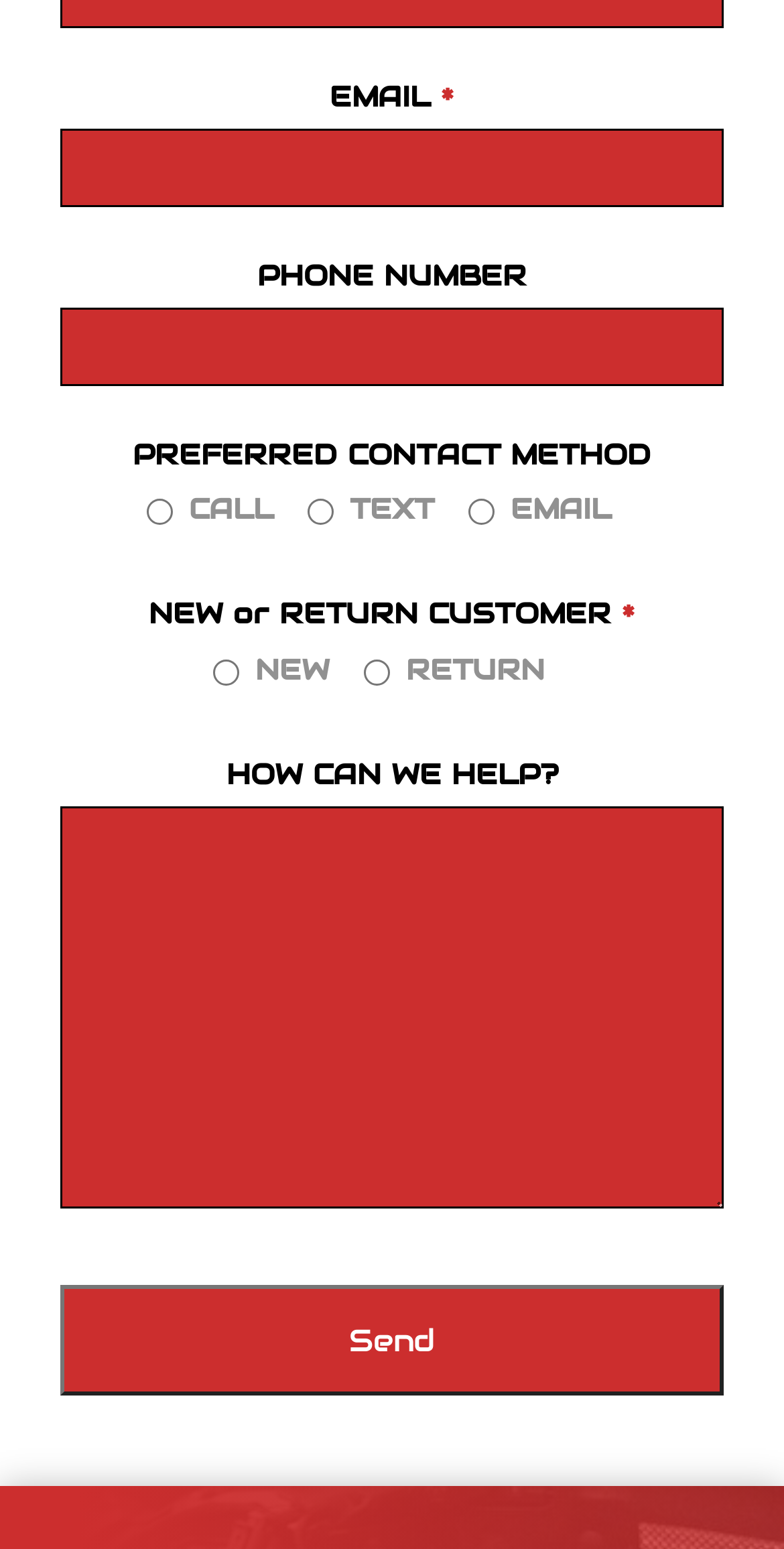Extract the bounding box coordinates for the described element: "parent_node: RETURN name="quform_2_8" value="RETURN"". The coordinates should be represented as four float numbers between 0 and 1: [left, top, right, bottom].

[0.464, 0.426, 0.497, 0.442]